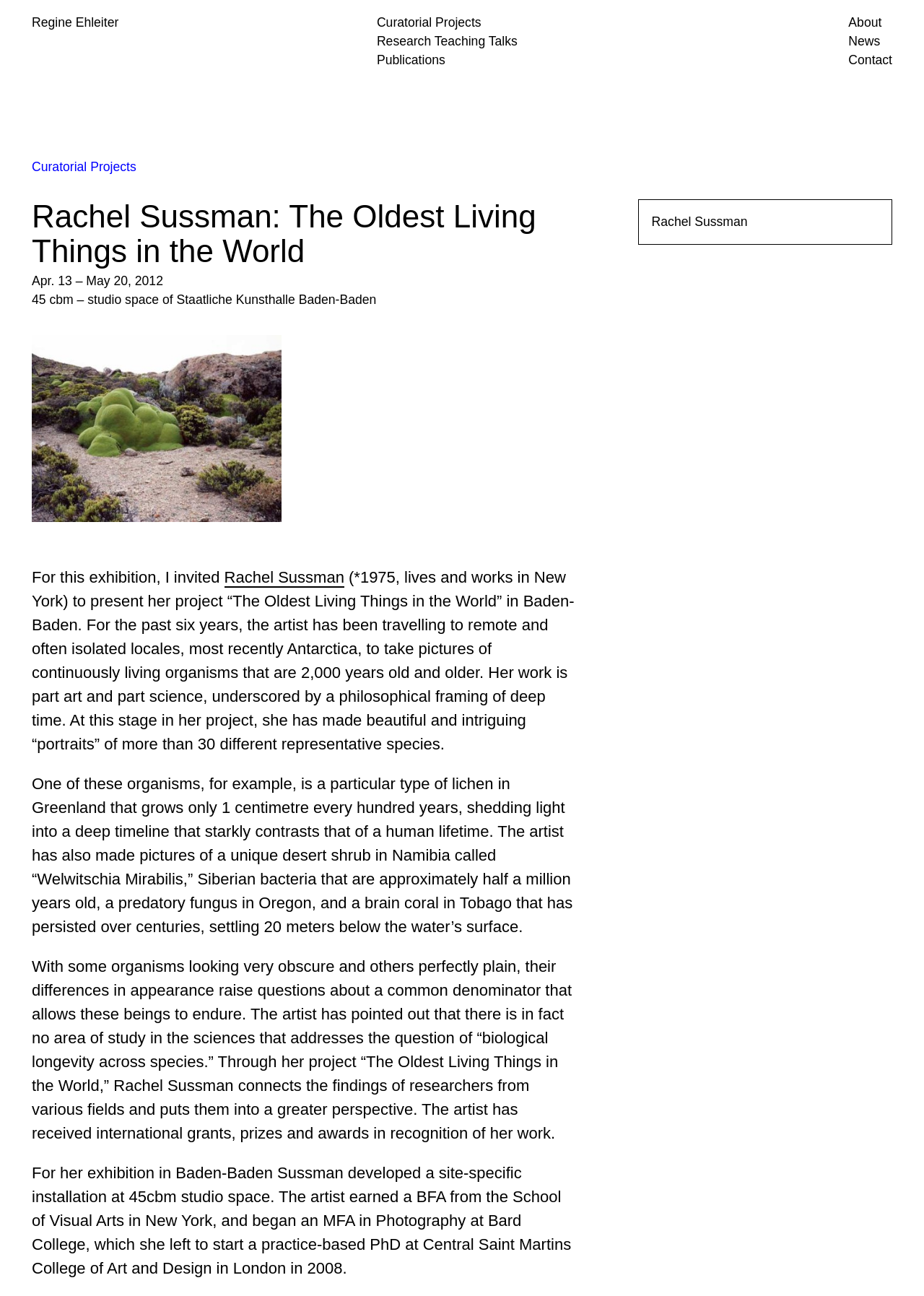Locate the UI element described by Curatorial Projects and provide its bounding box coordinates. Use the format (top-left x, top-left y, bottom-right x, bottom-right y) with all values as floating point numbers between 0 and 1.

[0.408, 0.011, 0.521, 0.023]